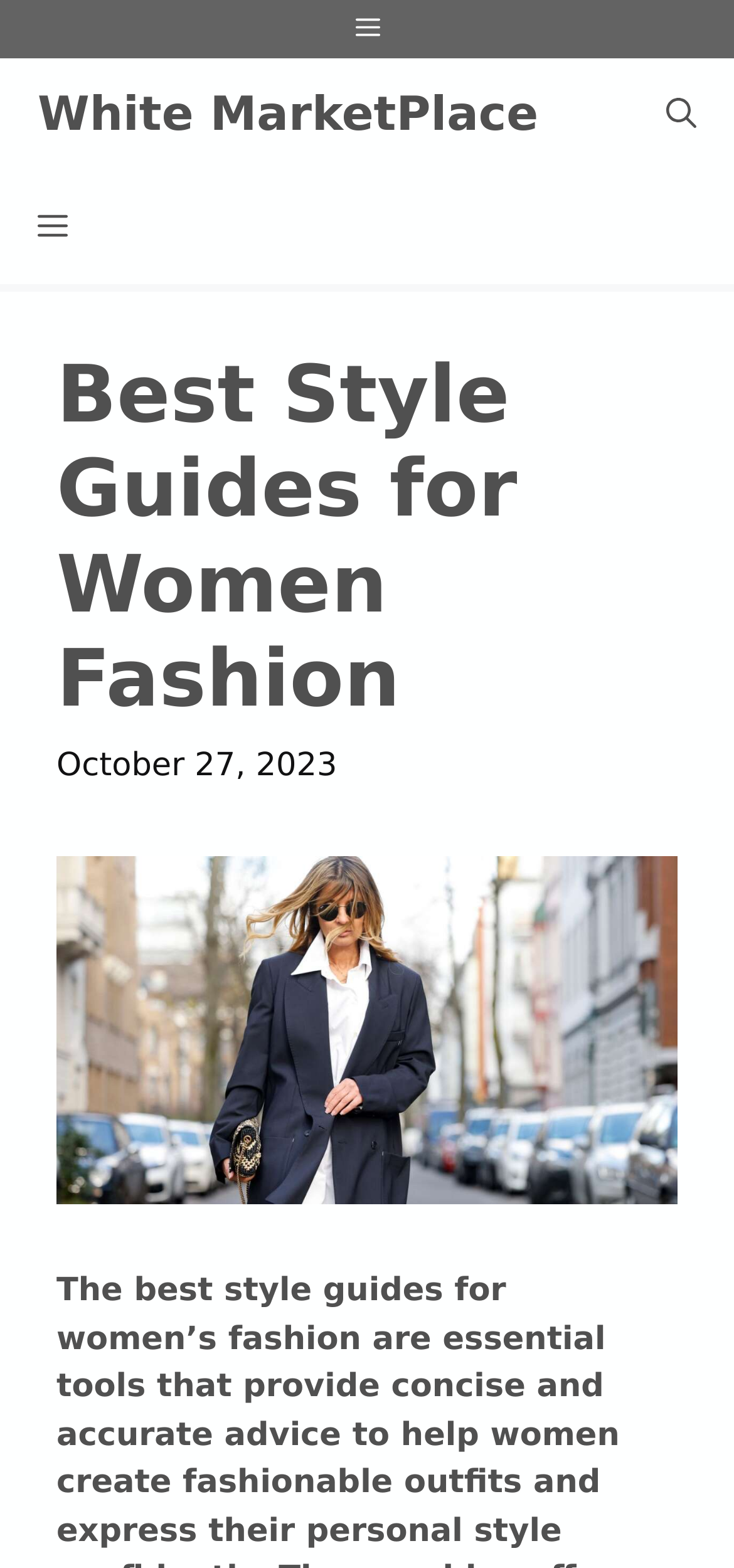Reply to the question with a single word or phrase:
How many menu buttons are there at the top?

2